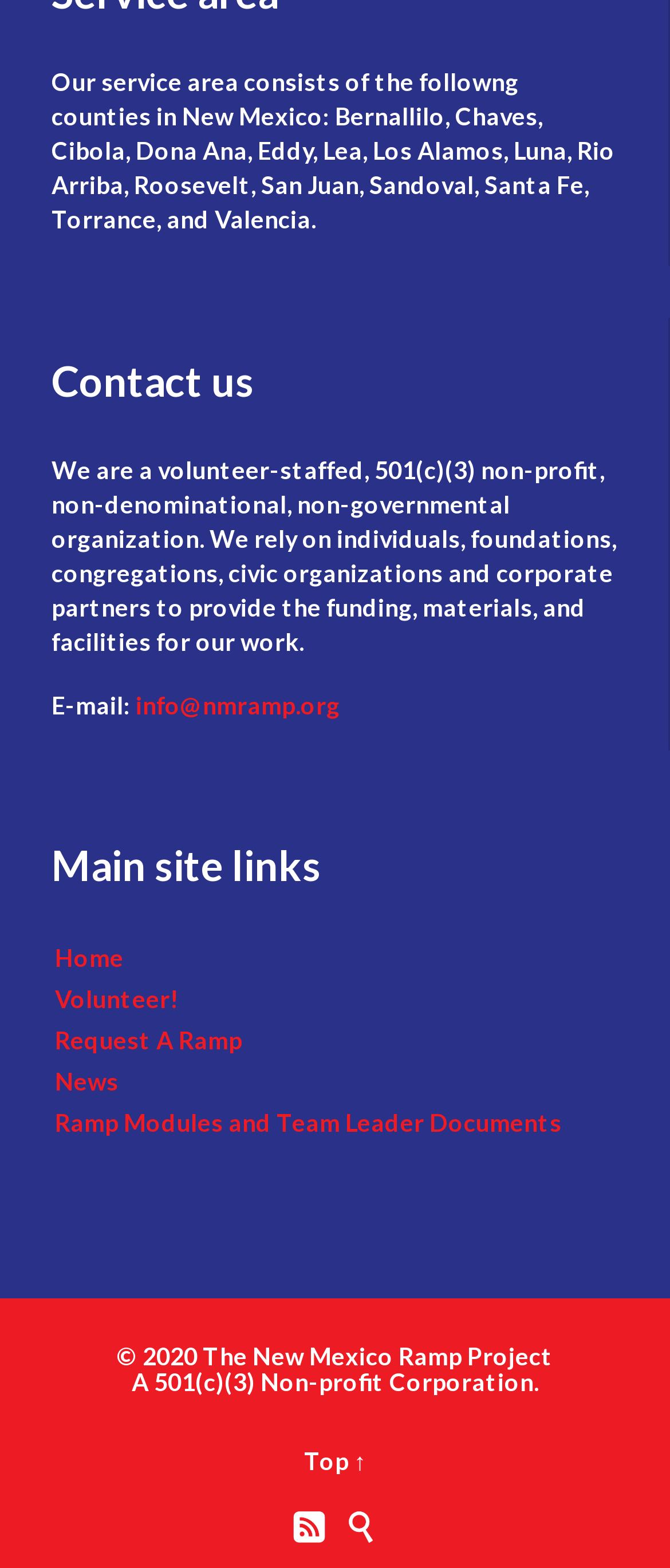Pinpoint the bounding box coordinates of the clickable area needed to execute the instruction: "Go to top". The coordinates should be specified as four float numbers between 0 and 1, i.e., [left, top, right, bottom].

[0.454, 0.922, 0.521, 0.941]